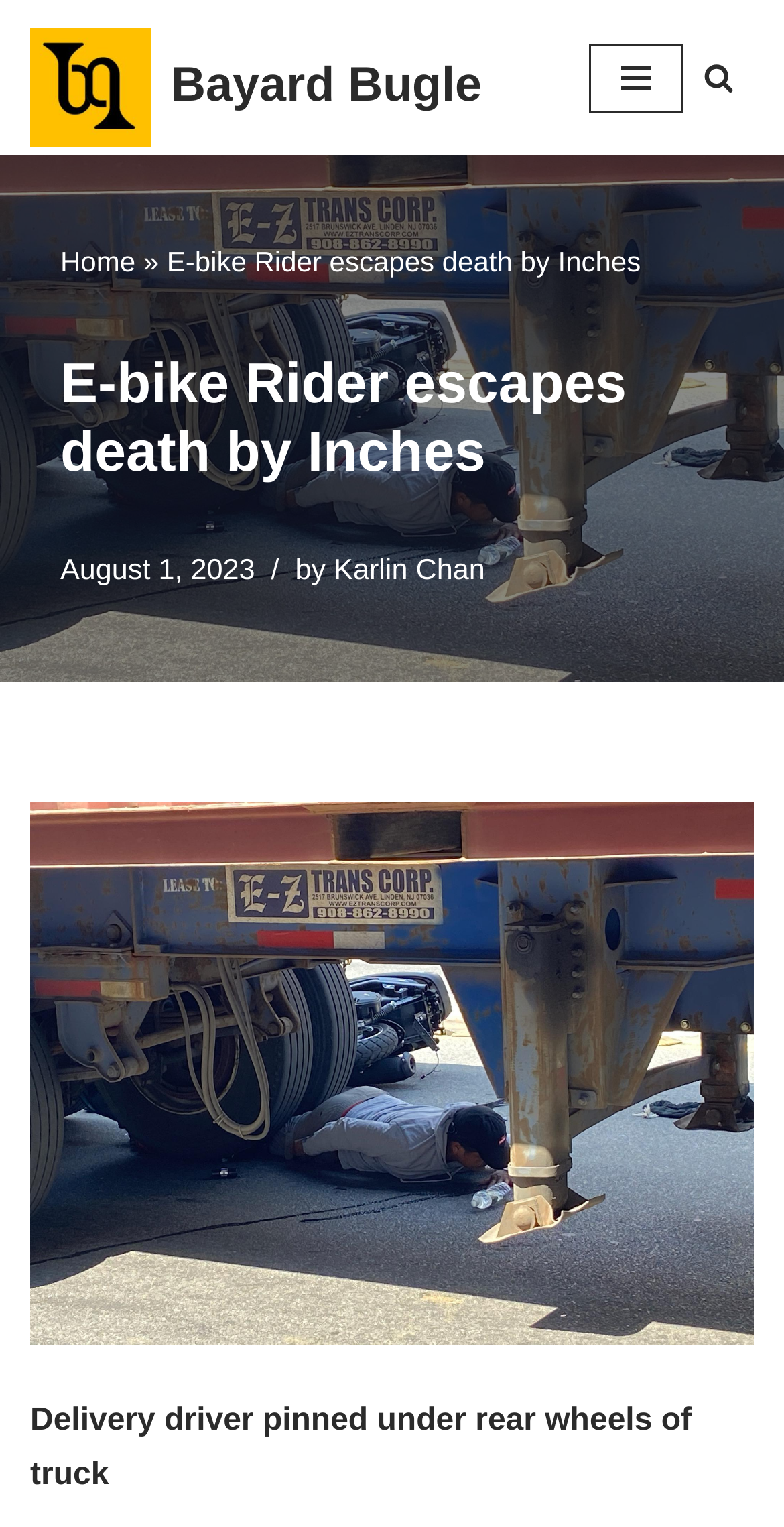What is the name of the publication?
Provide a detailed answer to the question, using the image to inform your response.

The name of the publication can be found in the top-left corner of the webpage, where it says 'Bayard Bugle' in a link format.